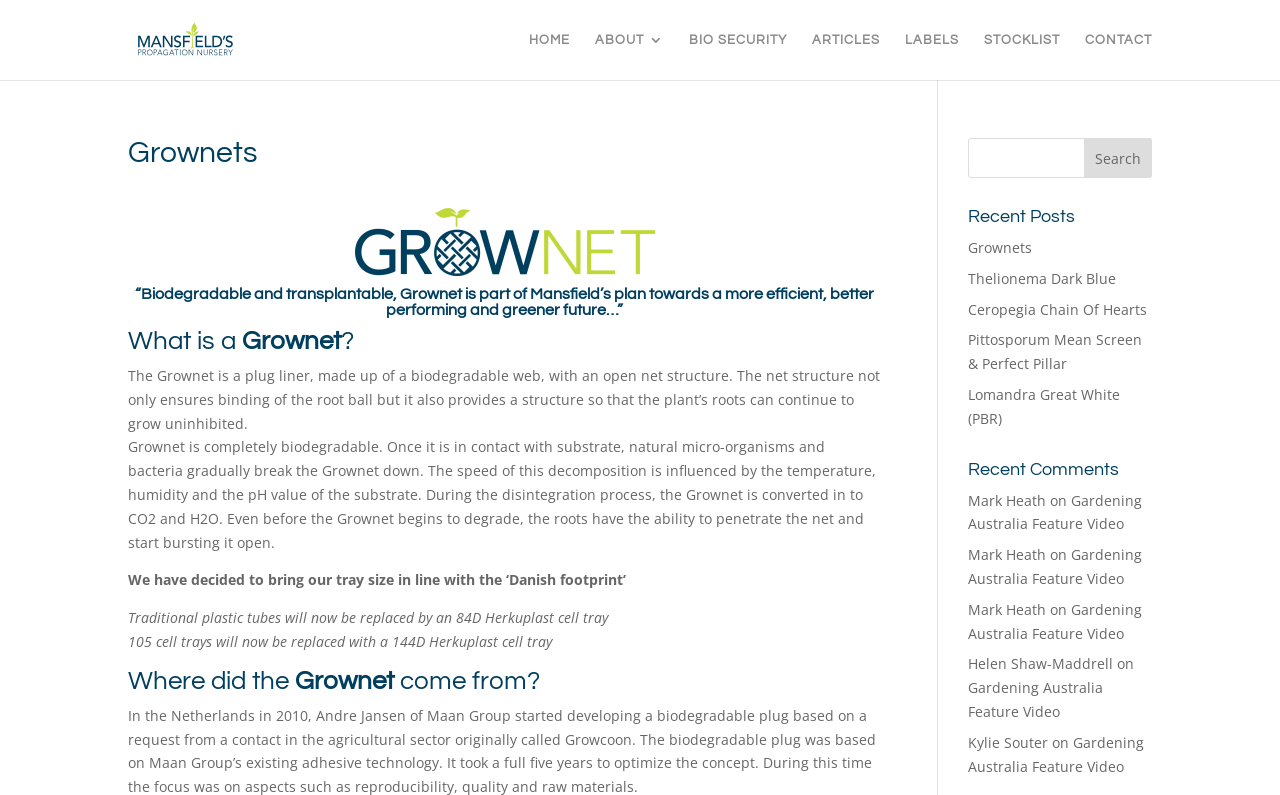Show the bounding box coordinates of the element that should be clicked to complete the task: "Learn about BIO SECURITY".

[0.538, 0.042, 0.615, 0.101]